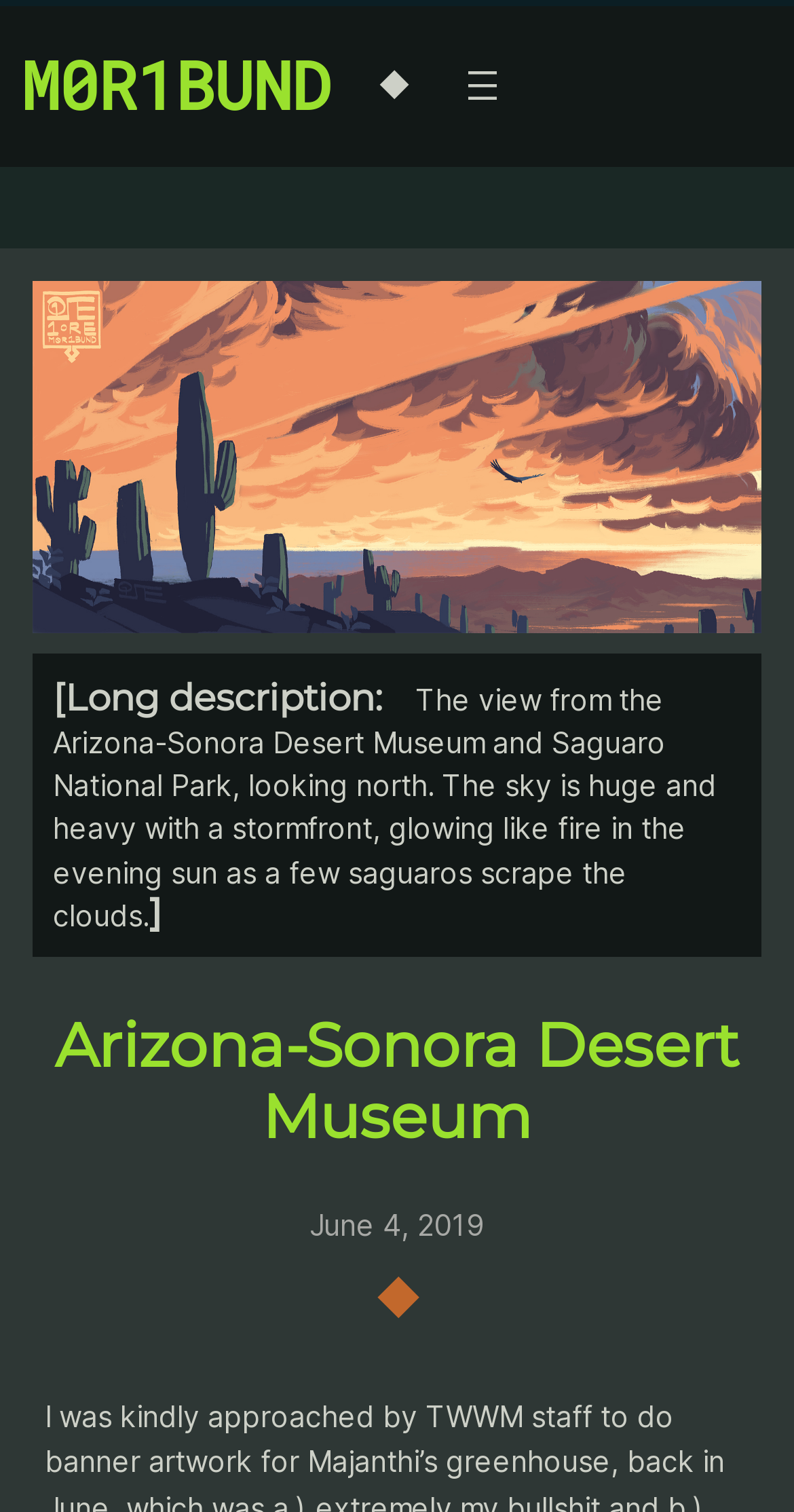What is the view depicted in the artwork?
Please utilize the information in the image to give a detailed response to the question.

I found the answer by reading the static text that describes the view, which is 'The view from the Arizona-Sonora Desert Museum and Saguaro National Park, looking north.'